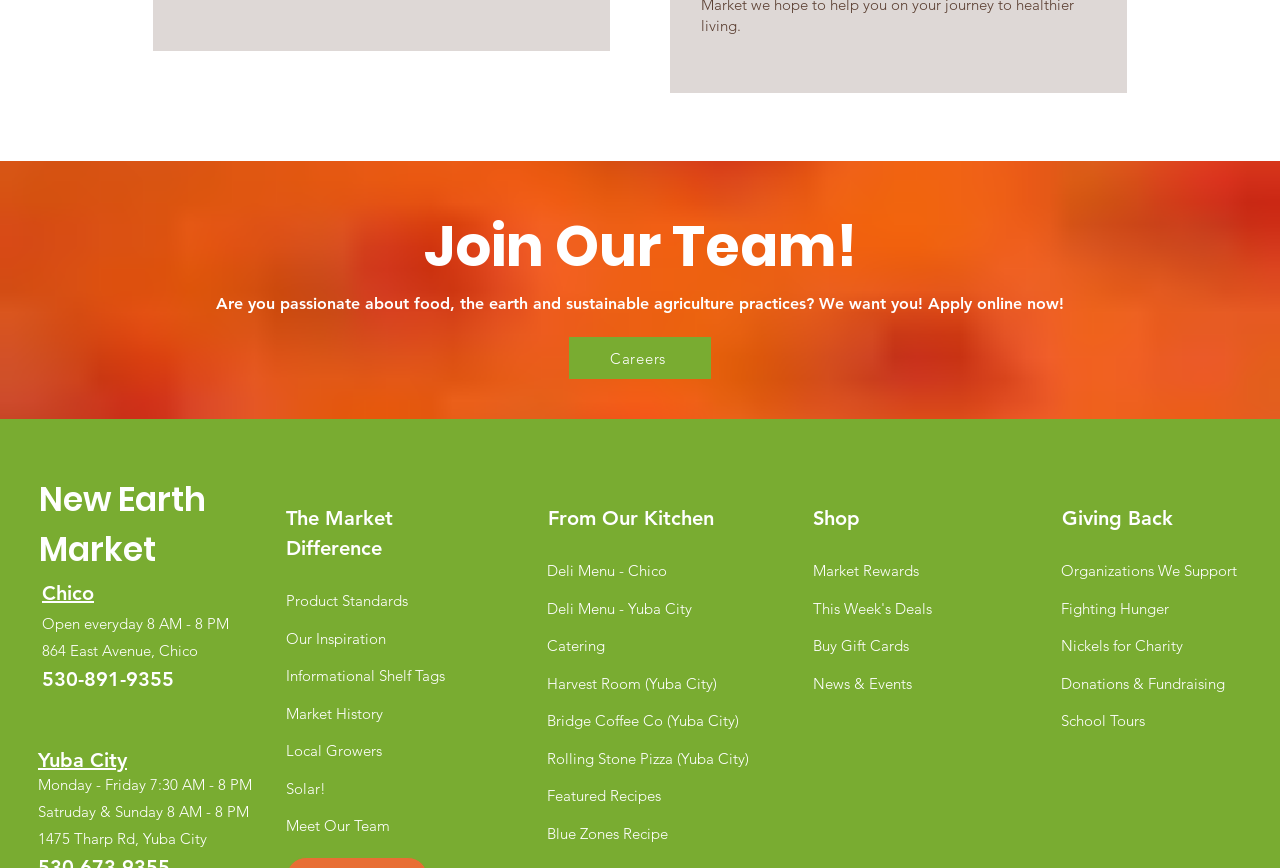Using the provided element description: "Deli Menu - Chico", determine the bounding box coordinates of the corresponding UI element in the screenshot.

[0.427, 0.093, 0.521, 0.115]